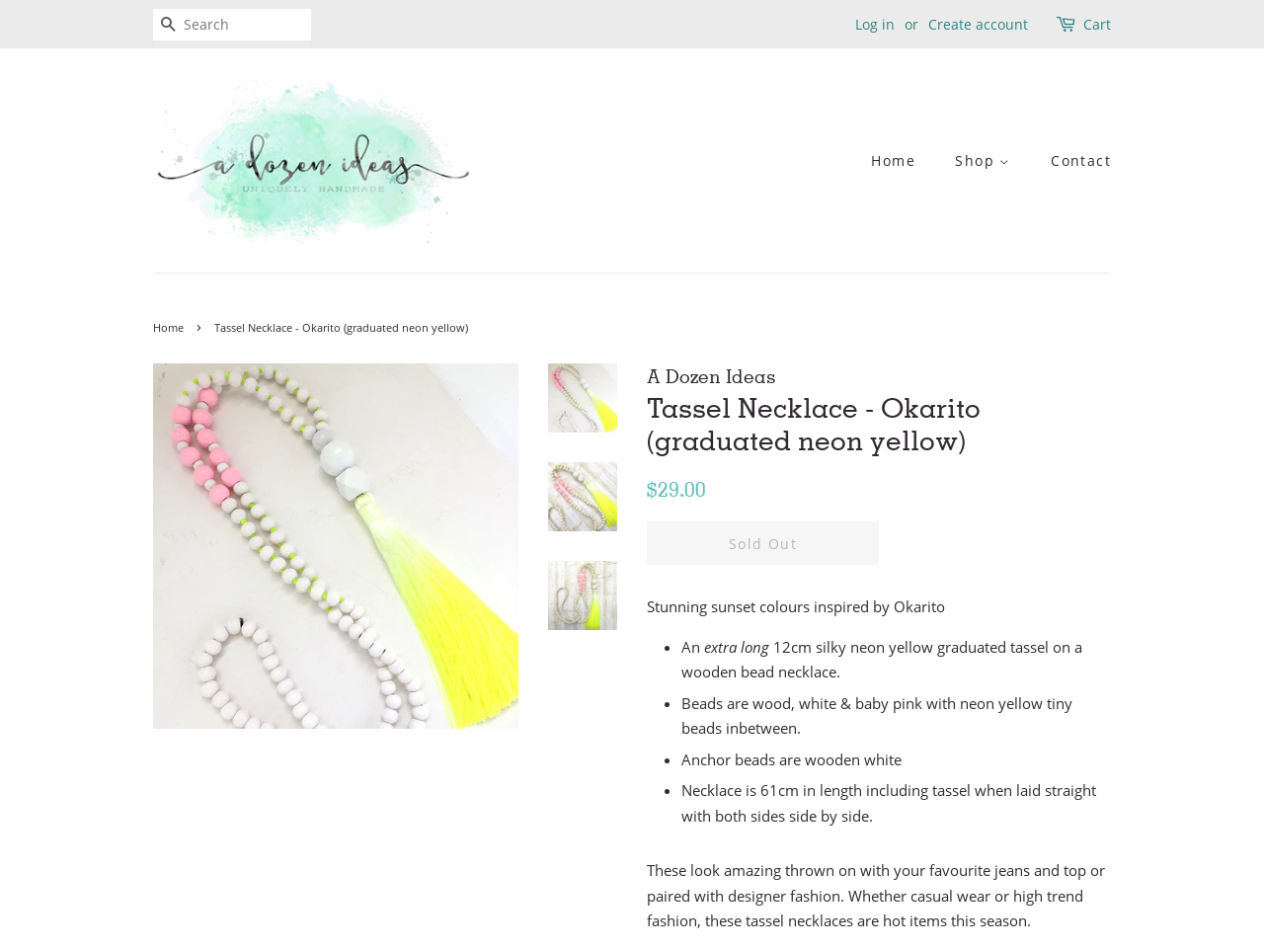What is the color of the beads?
Answer the question with as much detail as you can, using the image as a reference.

I found the colors of the beads by reading the text 'Beads are wood, white & baby pink with neon yellow tiny beads inbetween.' which lists the different colors.